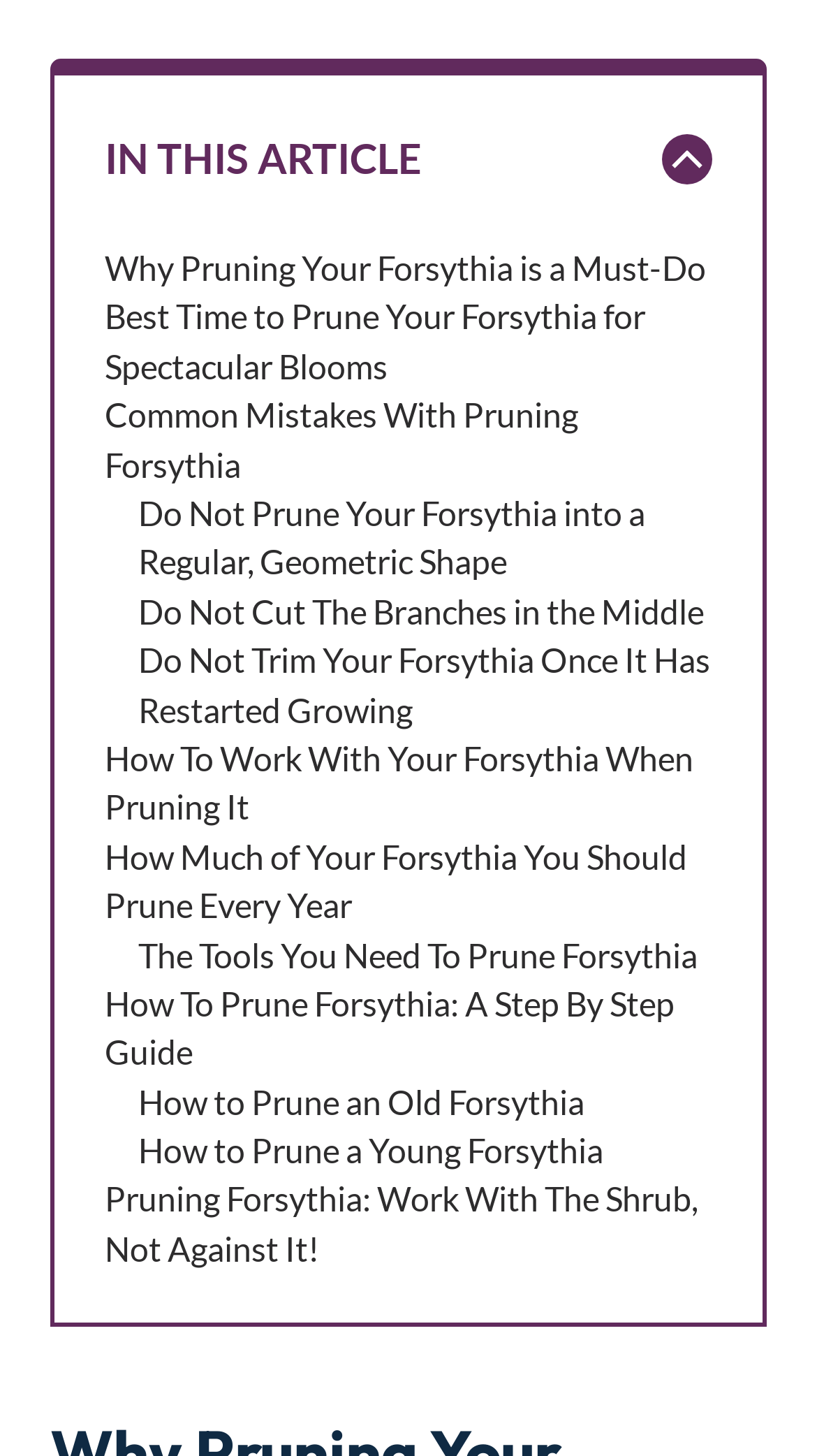Find the bounding box coordinates of the area to click in order to follow the instruction: "Collapse the table of contents".

[0.128, 0.087, 0.872, 0.133]